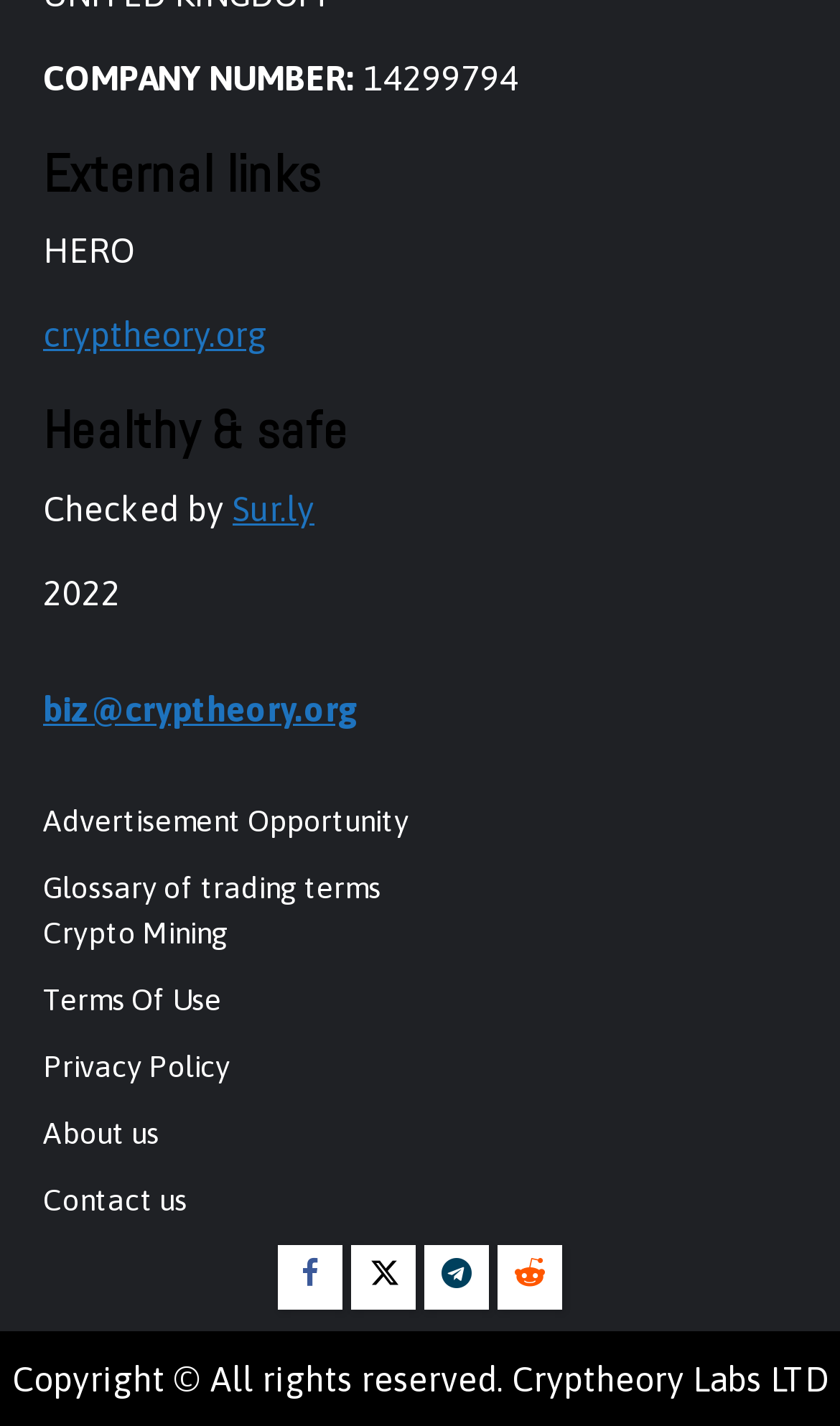Please identify the bounding box coordinates of the element I need to click to follow this instruction: "Follow on Twitter".

[0.418, 0.872, 0.495, 0.918]